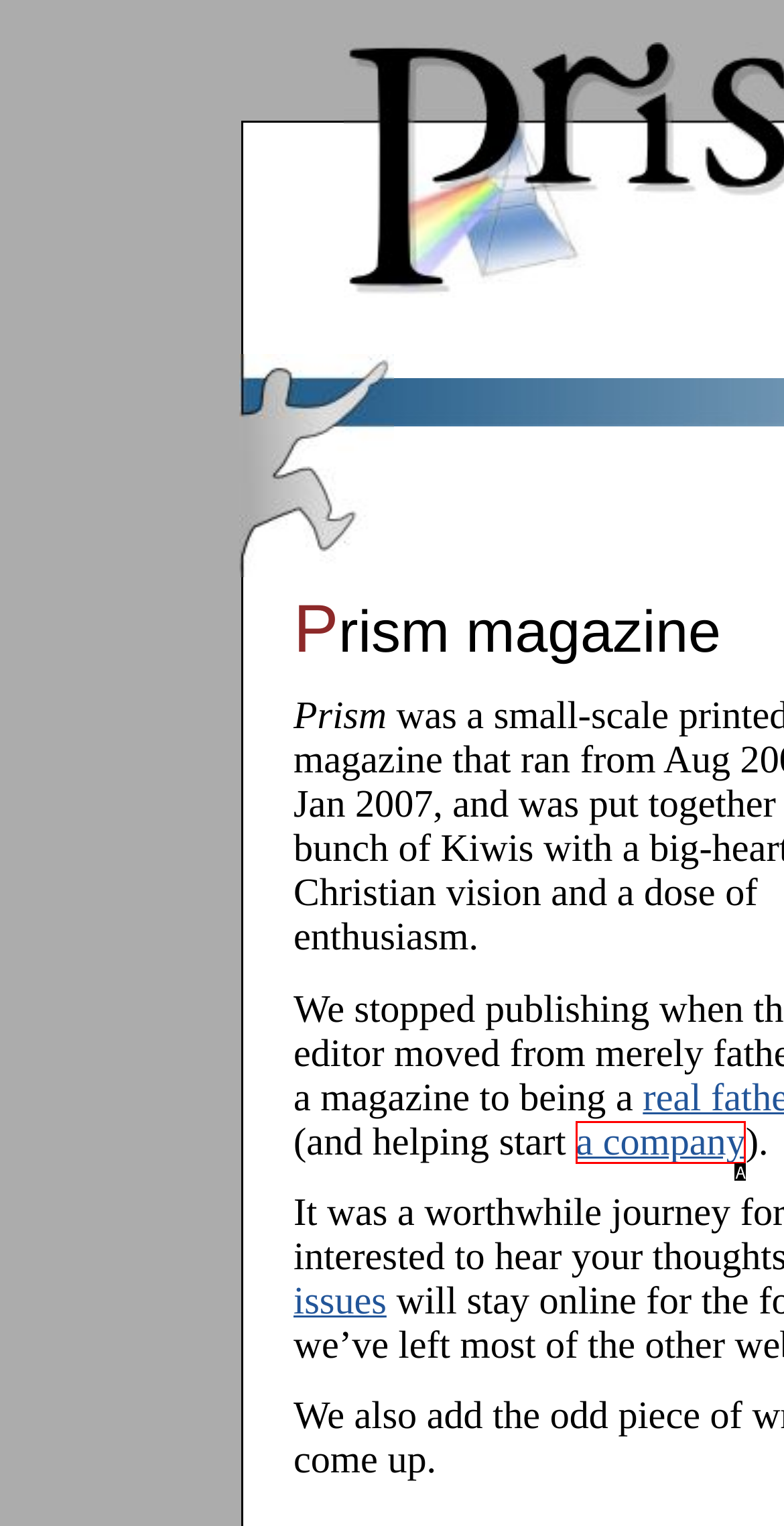Tell me which one HTML element best matches the description: a company
Answer with the option's letter from the given choices directly.

A